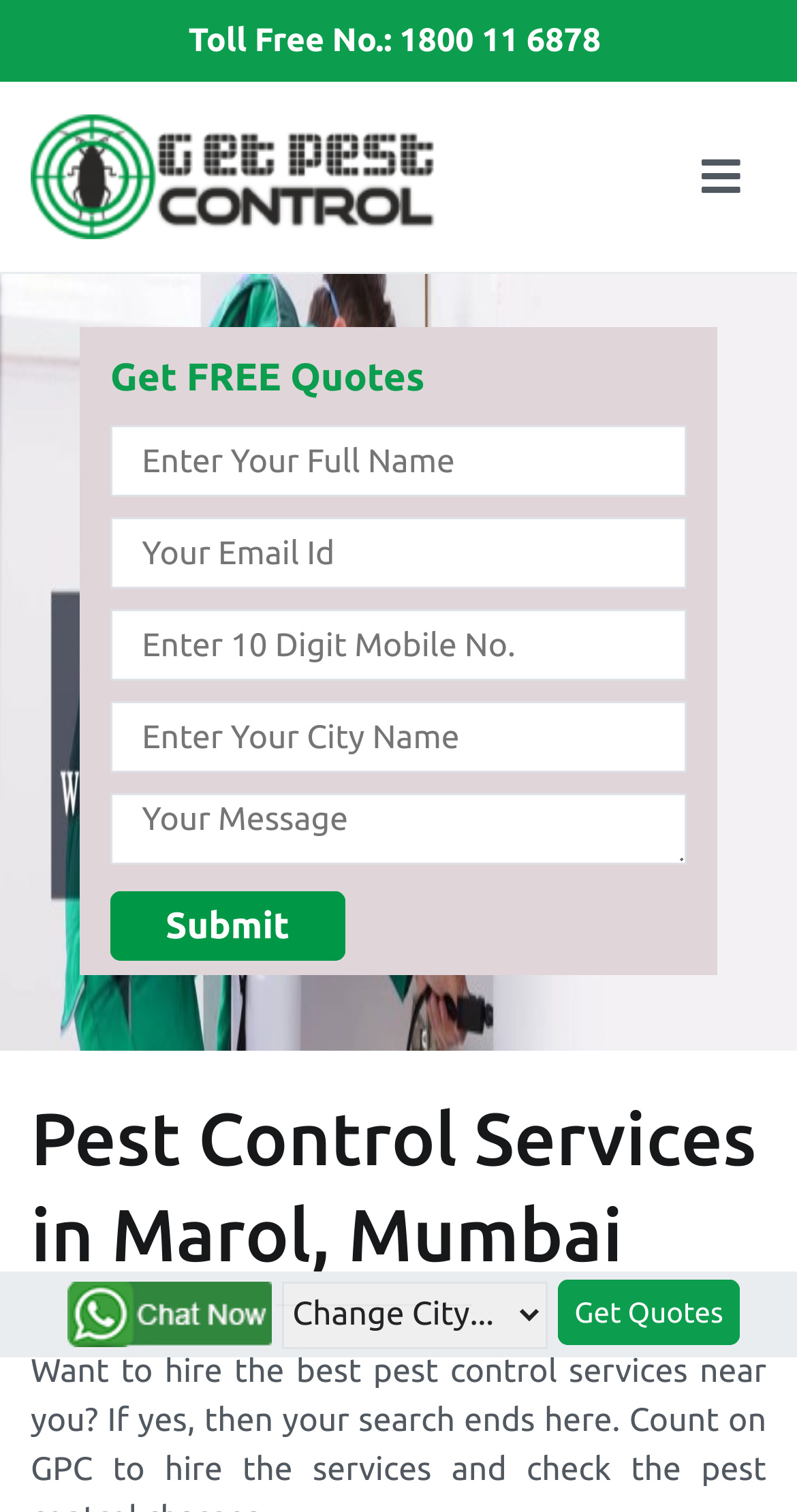Observe the image and answer the following question in detail: Is the 'City List' combobox expanded?

I checked the properties of the 'City List' combobox and found that it has a property 'expanded' set to 'False', indicating that it is not currently expanded.